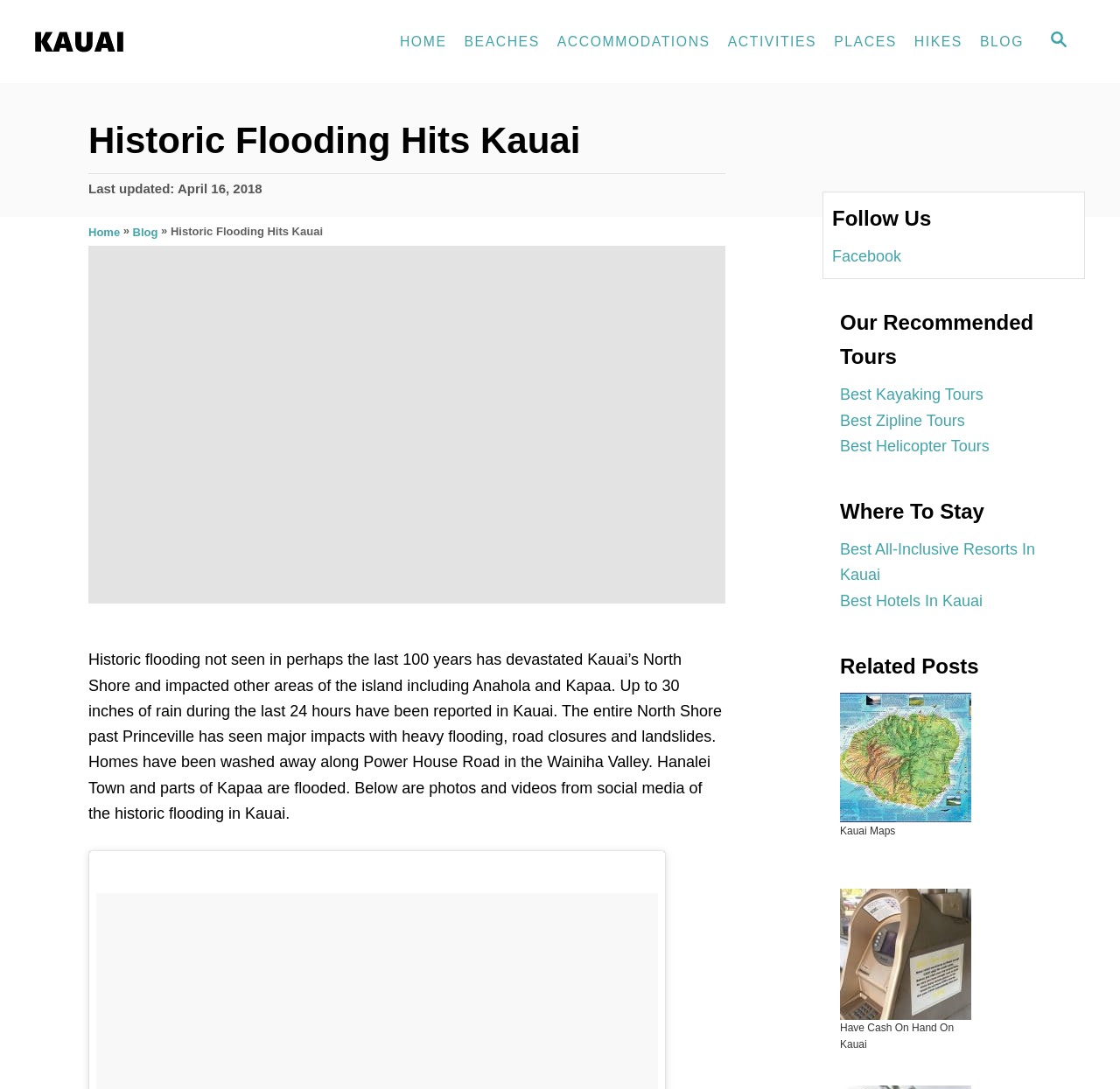Find the bounding box of the element with the following description: "Best Zipline Tours". The coordinates must be four float numbers between 0 and 1, formatted as [left, top, right, bottom].

[0.75, 0.378, 0.862, 0.394]